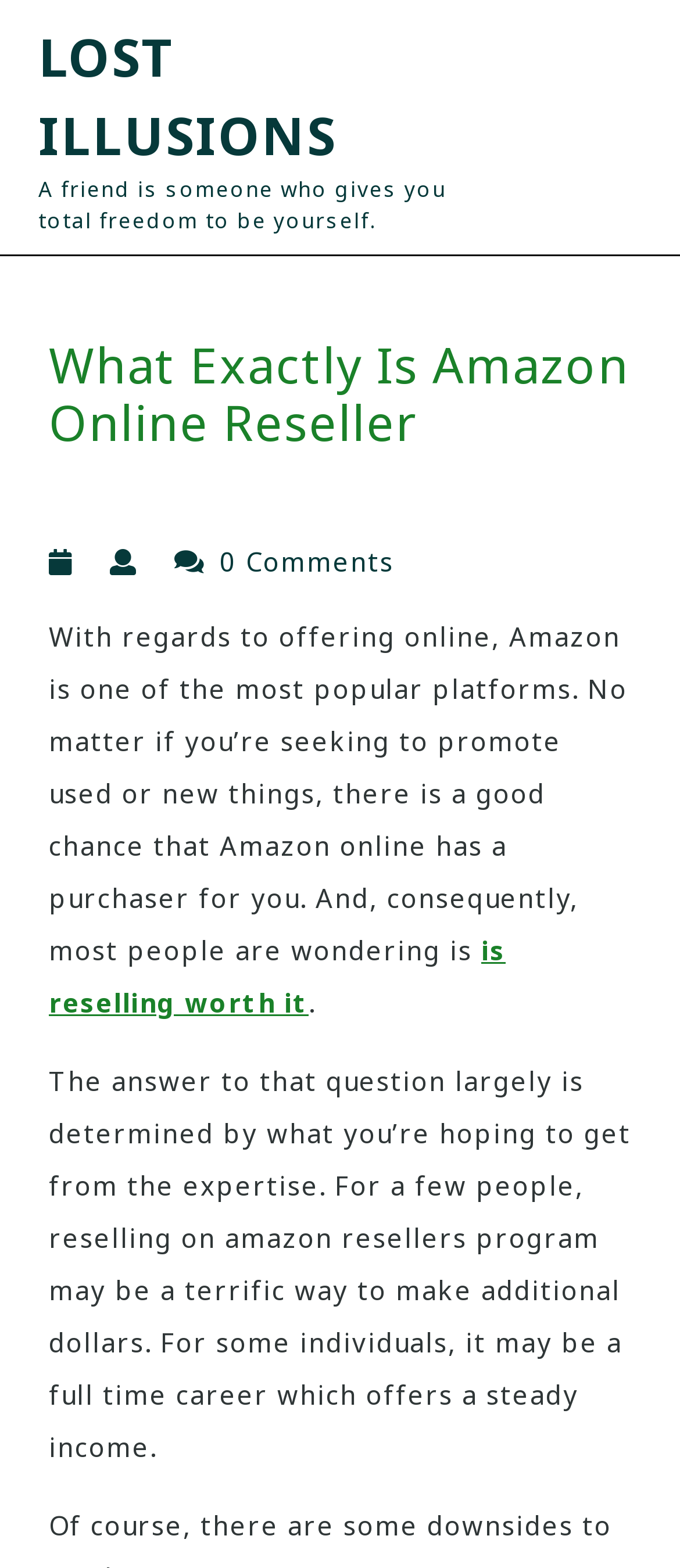Reply to the question below using a single word or brief phrase:
What is Amazon online reseller?

A platform to sell used or new things